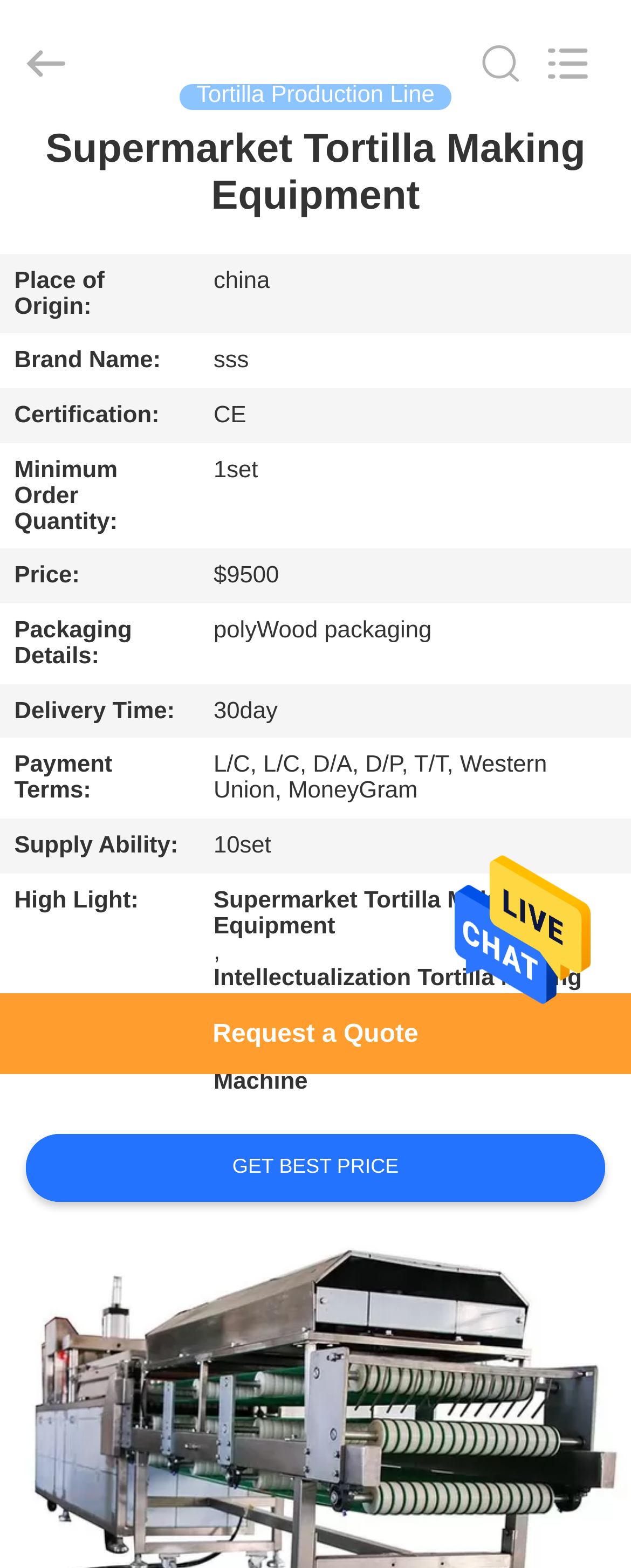Provide a thorough description of this webpage.

This webpage is about Supermarket Tortilla Making Equipment, specifically highlighting a product with a production capacity of 100kg/h Corn Tortilla. At the top, there is a search box and a navigation menu with links to HOME, PRODUCTS, VIDEOS, ABOUT US, FACTORY TOUR, QUALITY CONTROL, CONTACT US, and REQUEST A QUOTE. 

Below the navigation menu, there is a heading that reads "Supermarket Tortilla Making Equipment" and a table that displays the product's details. The table has several rows, each with a row header and a grid cell. The row headers include Place of Origin, Brand Name, Certification, Minimum Order Quantity, Price, Packaging Details, Delivery Time, Payment Terms, Supply Ability, and High Light. The corresponding grid cells provide the relevant information, such as "China" as the place of origin, "SSS" as the brand name, and "$9500" as the price.

To the right of the table, there is a link to "GET BEST PRICE" and another link to "Request a Quote". At the bottom of the page, there is a copyright notice that reads "Copyright © 2021 - 2023 tortillaproductionline.com. All Rights Reserved."